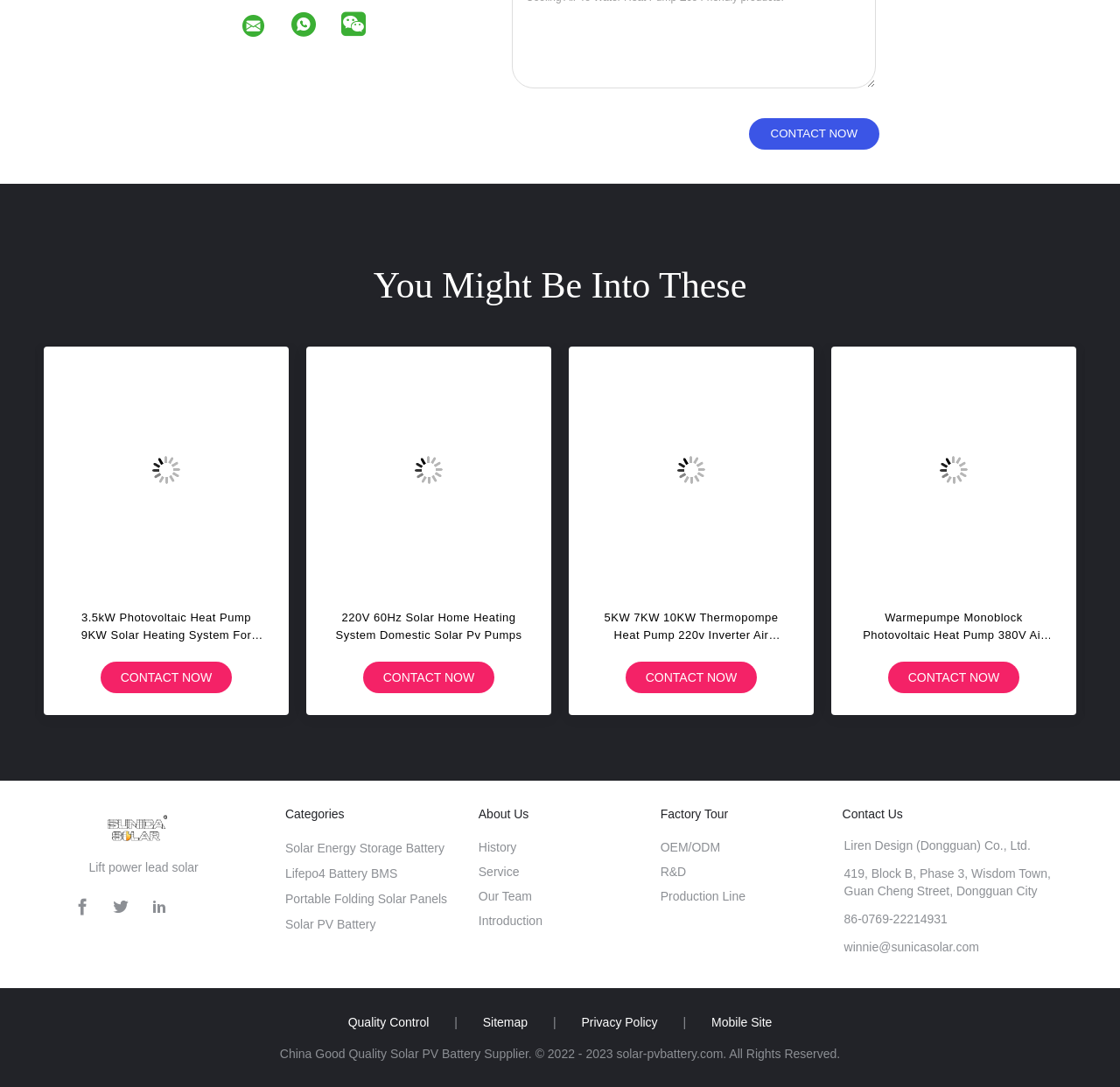What is the company name displayed on the top?
From the details in the image, answer the question comprehensively.

I found the company name by looking at the top section of the webpage, where I saw a link with the text 'Liren Design (Dongguan) Co., Ltd.'.